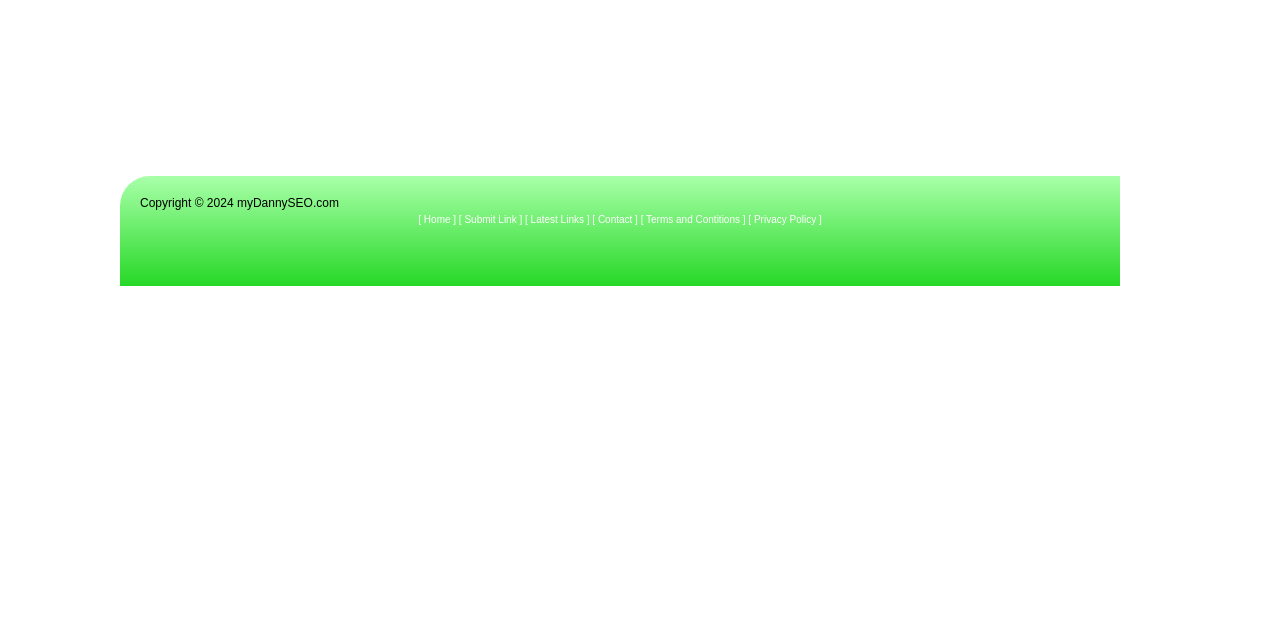Given the description Terms and Contitions, predict the bounding box coordinates of the UI element. Ensure the coordinates are in the format (top-left x, top-left y, bottom-right x, bottom-right y) and all values are between 0 and 1.

[0.505, 0.334, 0.578, 0.352]